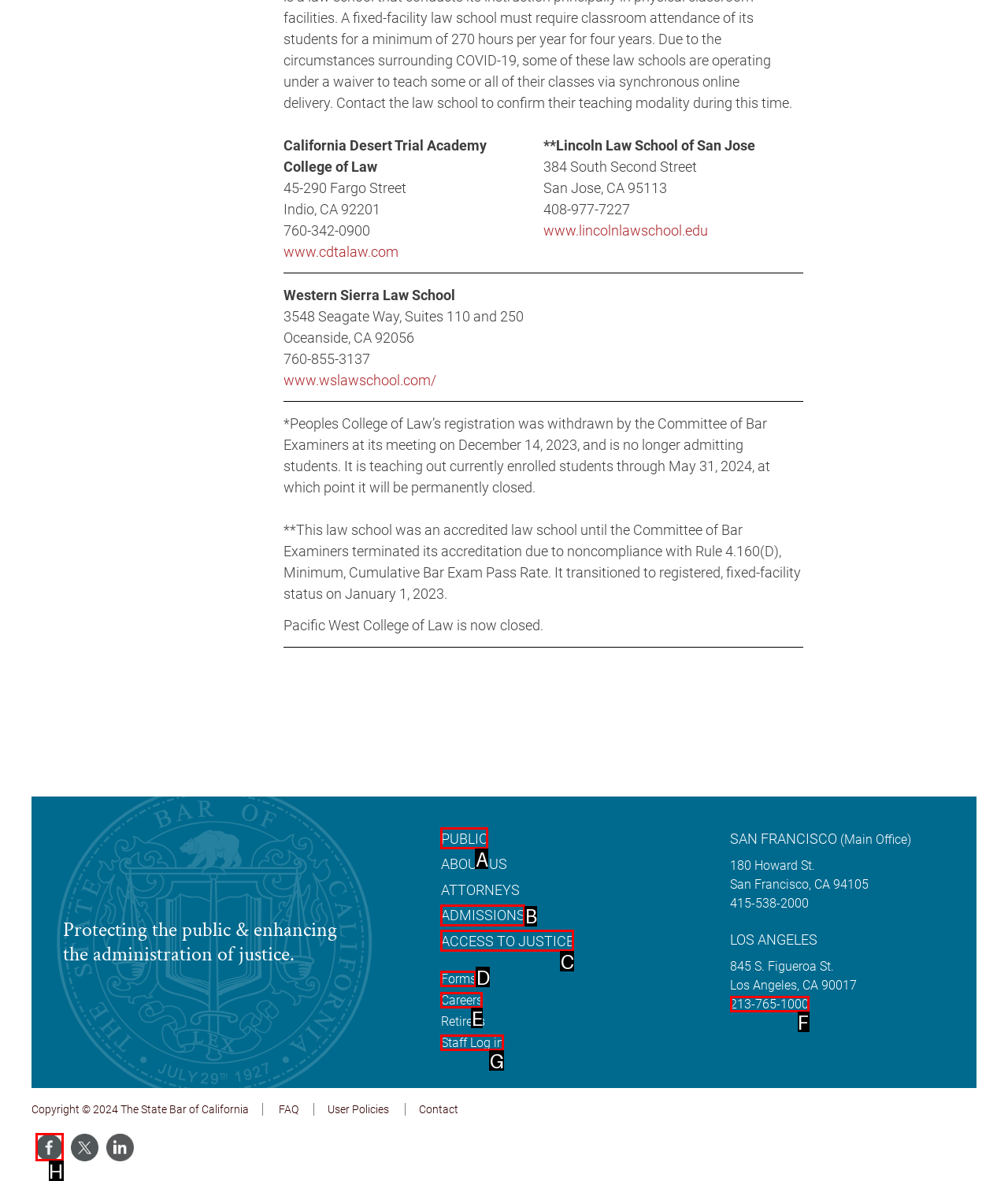Determine which HTML element best suits the description: Access to Justice. Reply with the letter of the matching option.

C